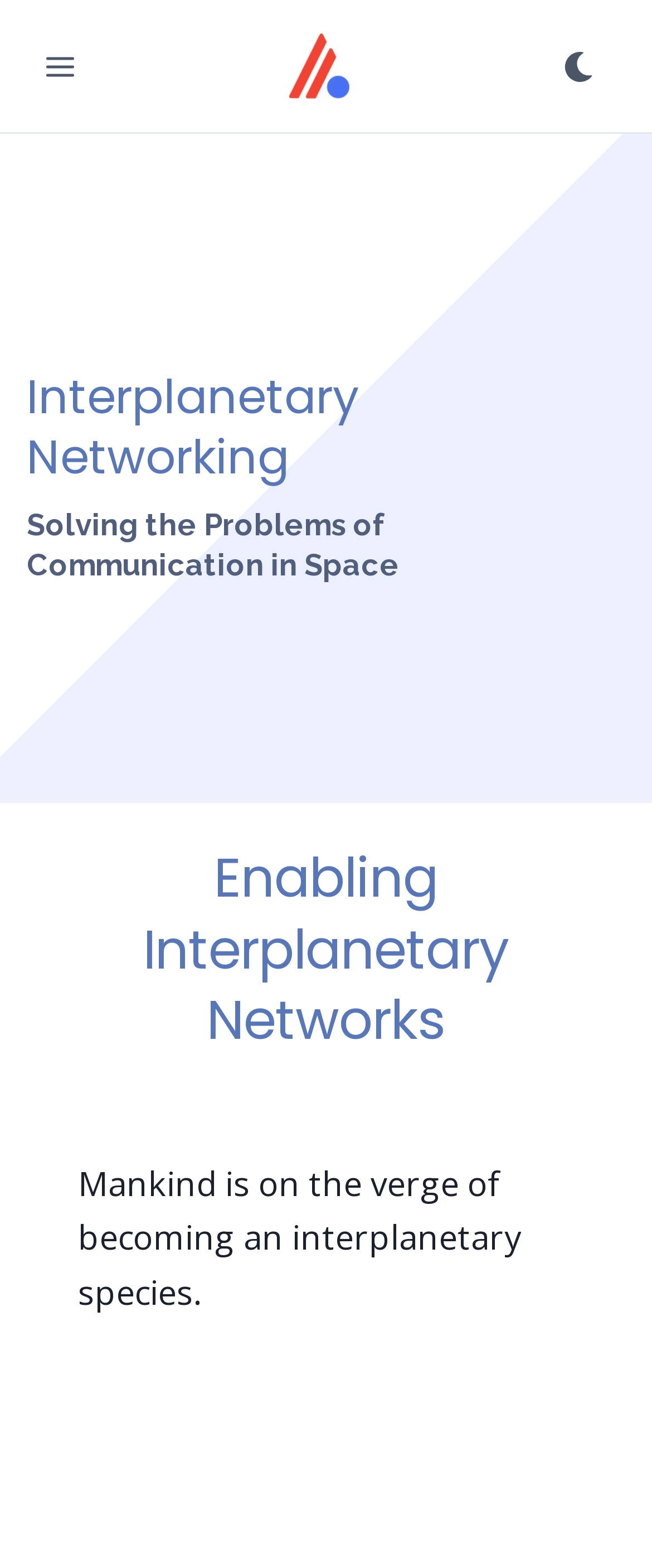Find the bounding box coordinates for the UI element that matches this description: "aria-label="Switch to dark mode"".

[0.836, 0.021, 0.938, 0.063]